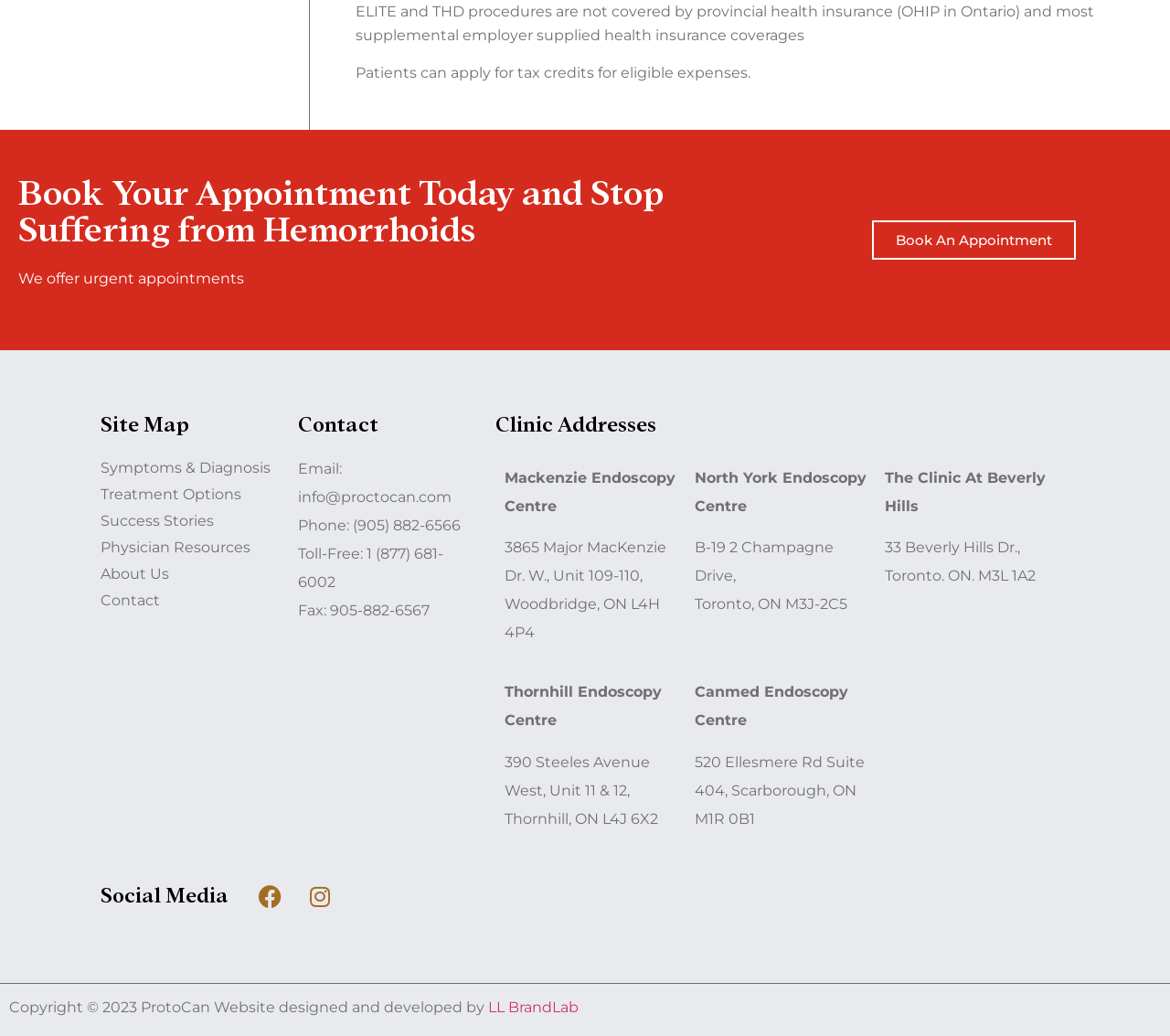Identify the bounding box for the UI element that is described as follows: "Contact".

[0.086, 0.566, 0.239, 0.592]